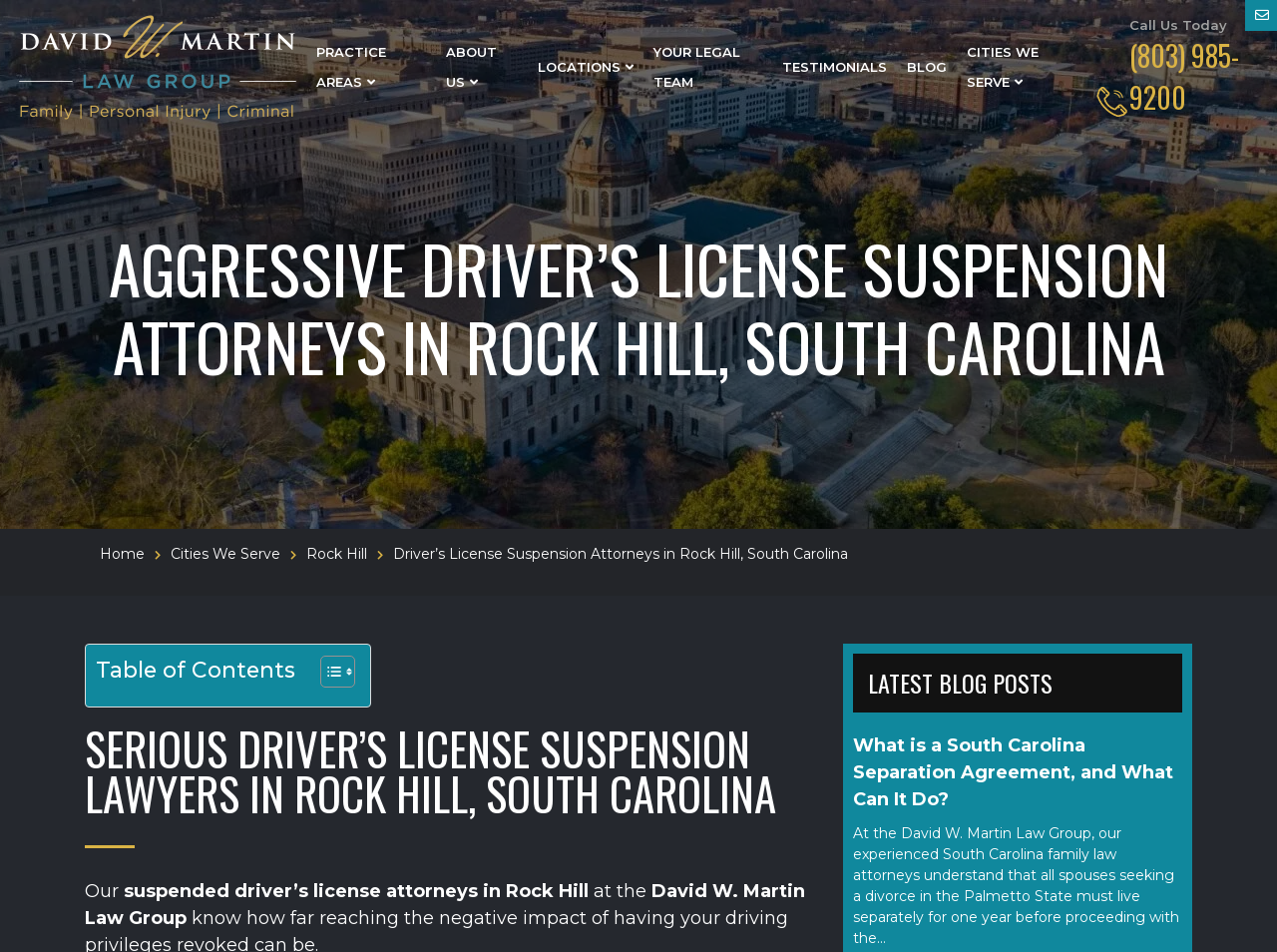Please determine the bounding box coordinates for the UI element described as: "About us".

None